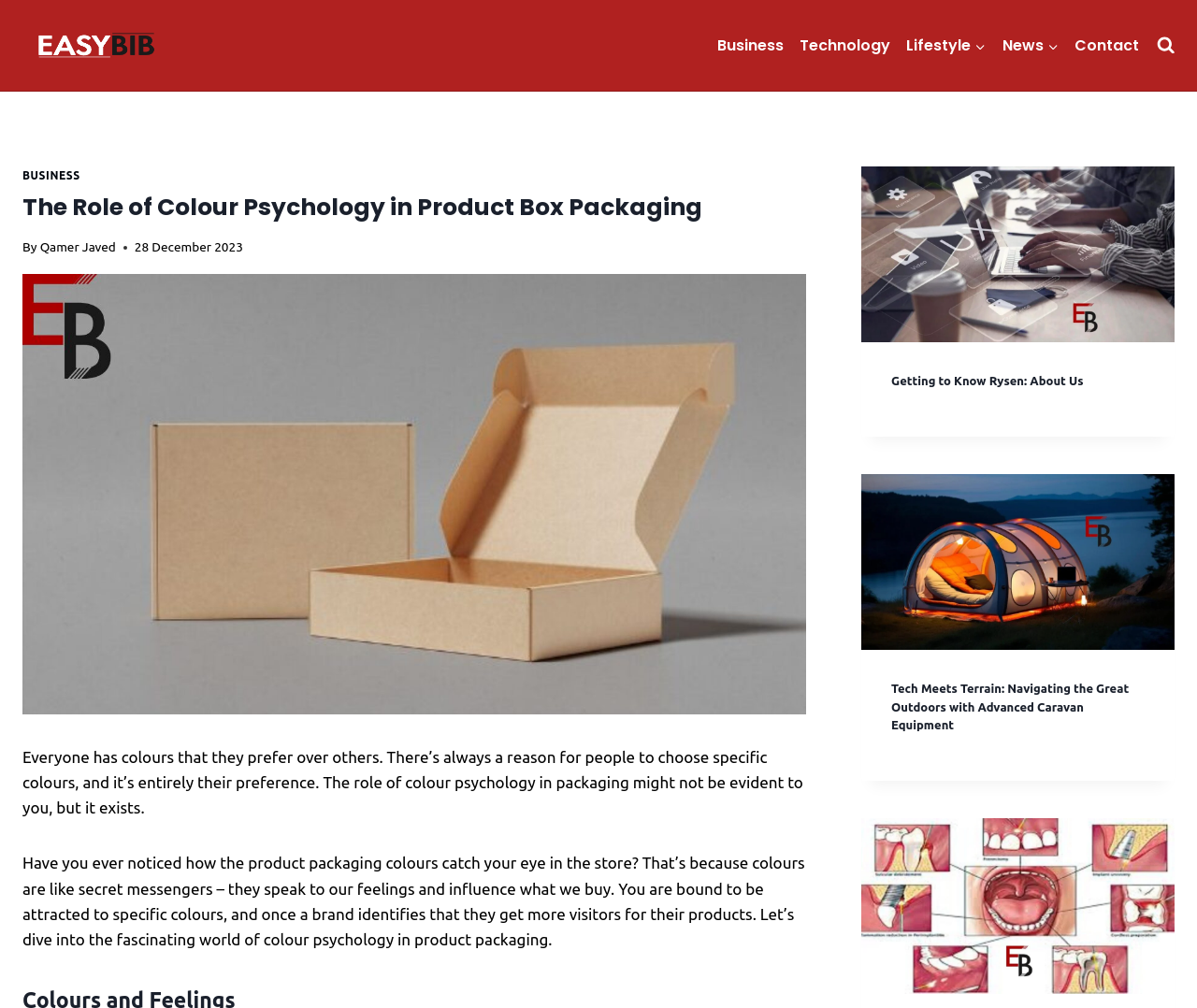Please find the bounding box coordinates for the clickable element needed to perform this instruction: "View the 'Easybib.co.uk' link".

[0.019, 0.025, 0.141, 0.065]